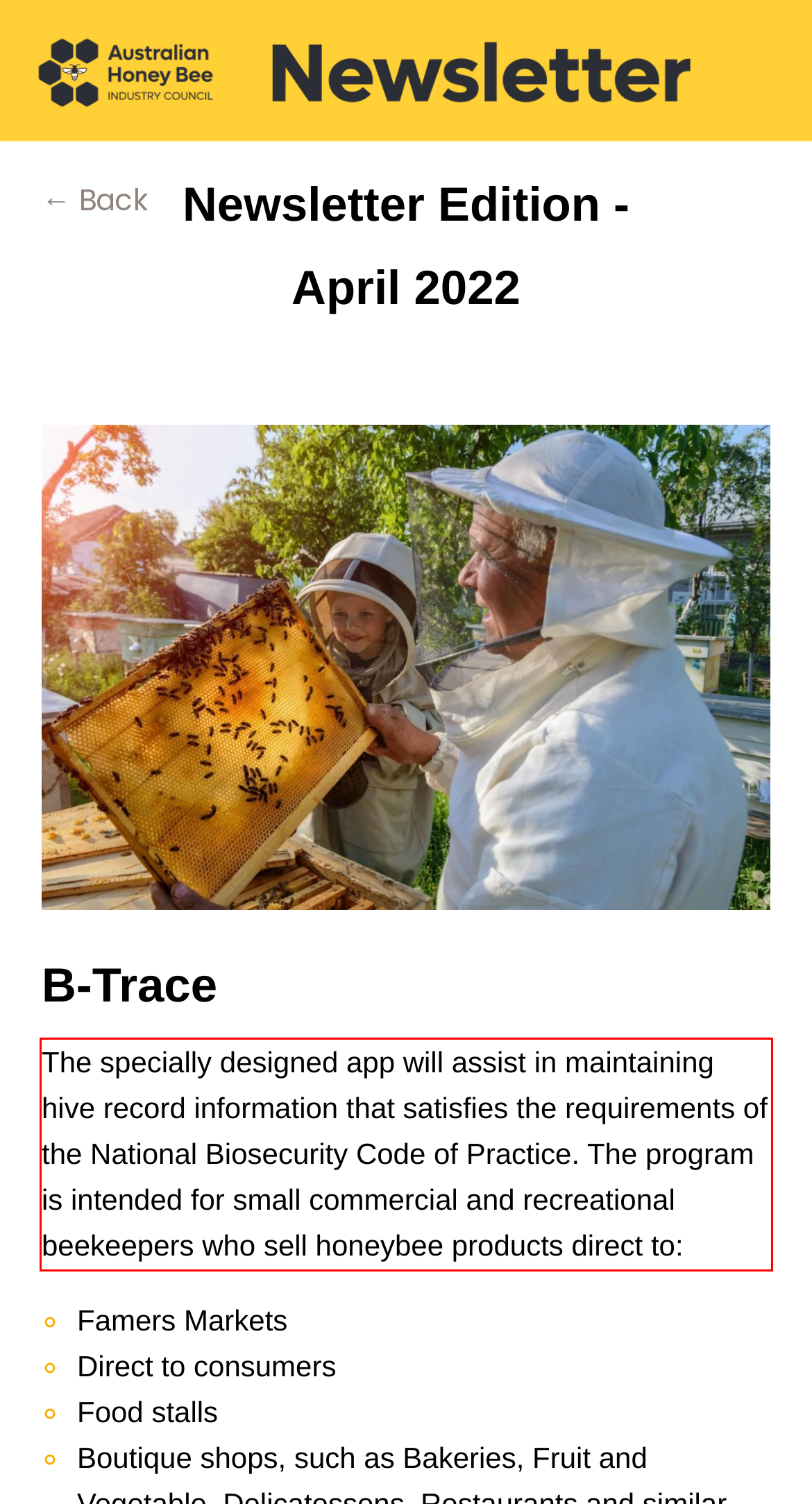Please use OCR to extract the text content from the red bounding box in the provided webpage screenshot.

The specially designed app will assist in maintaining hive record information that satisfies the requirements of the National Biosecurity Code of Practice. The program is intended for small commercial and recreational beekeepers who sell honeybee products direct to: